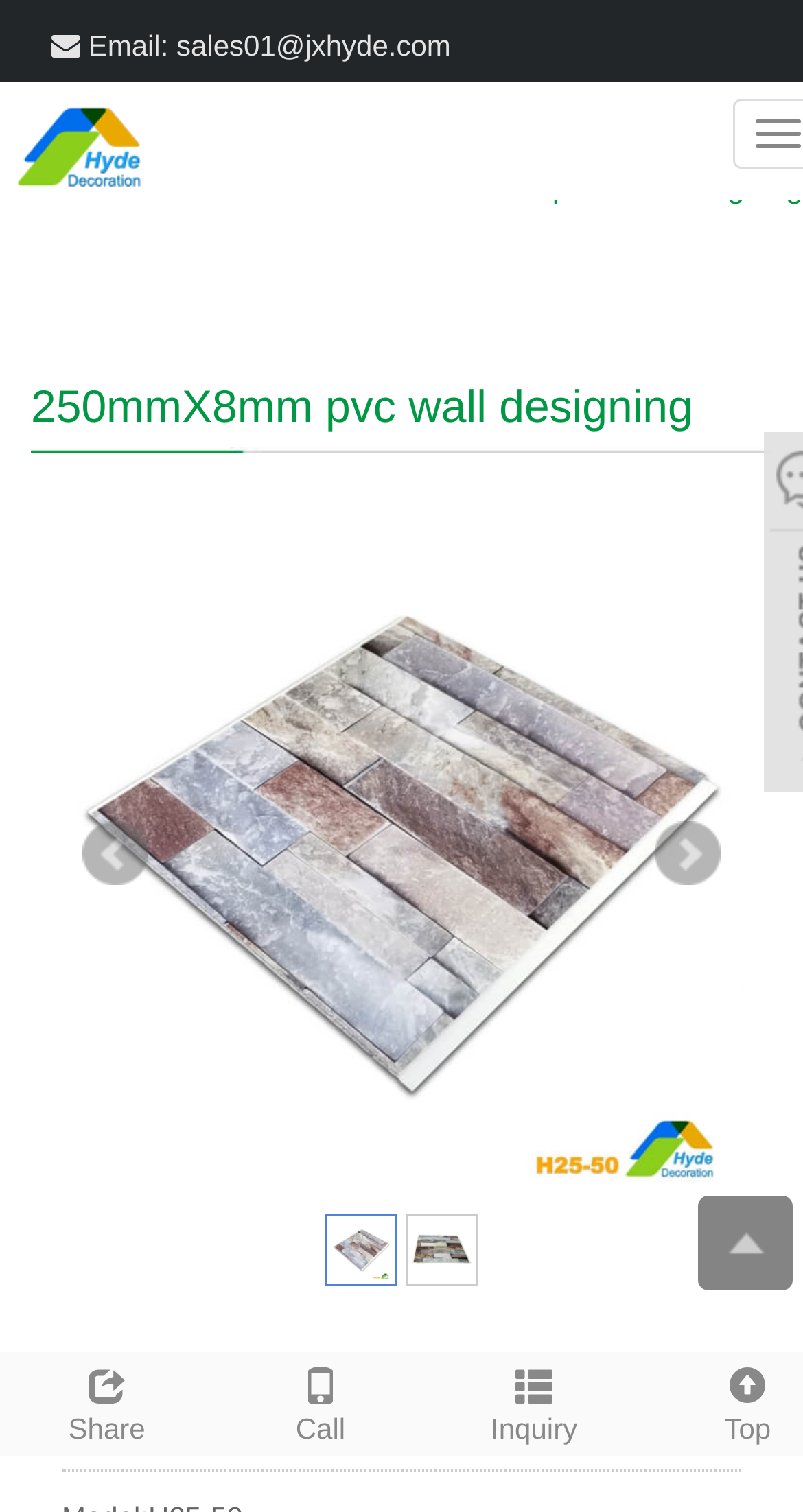Locate the bounding box coordinates of the item that should be clicked to fulfill the instruction: "Explore the PVC wall panel products".

[0.677, 0.084, 0.959, 0.108]